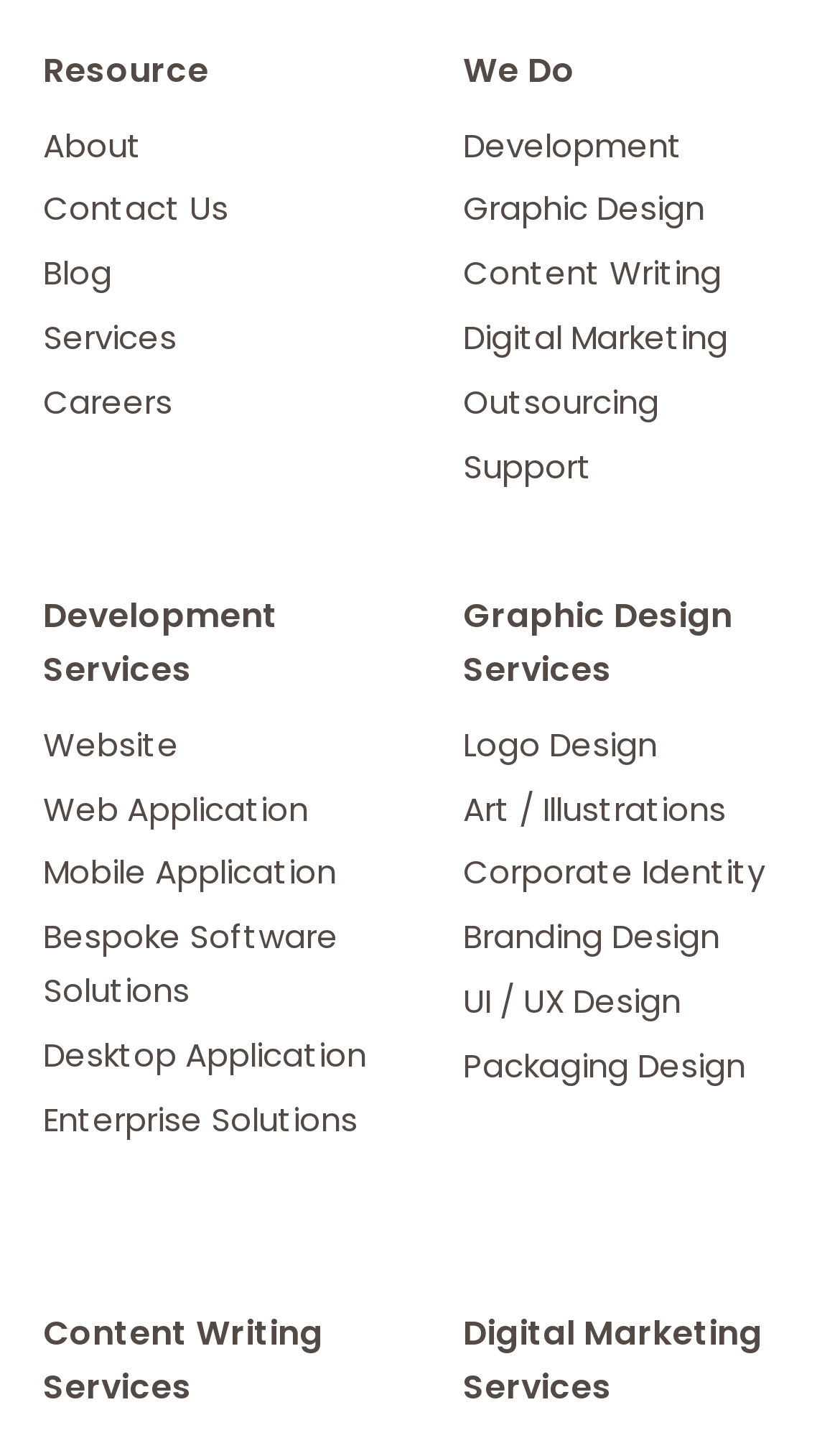Please answer the following question using a single word or phrase: 
What is the last service listed under 'Development Services'?

Enterprise Solutions